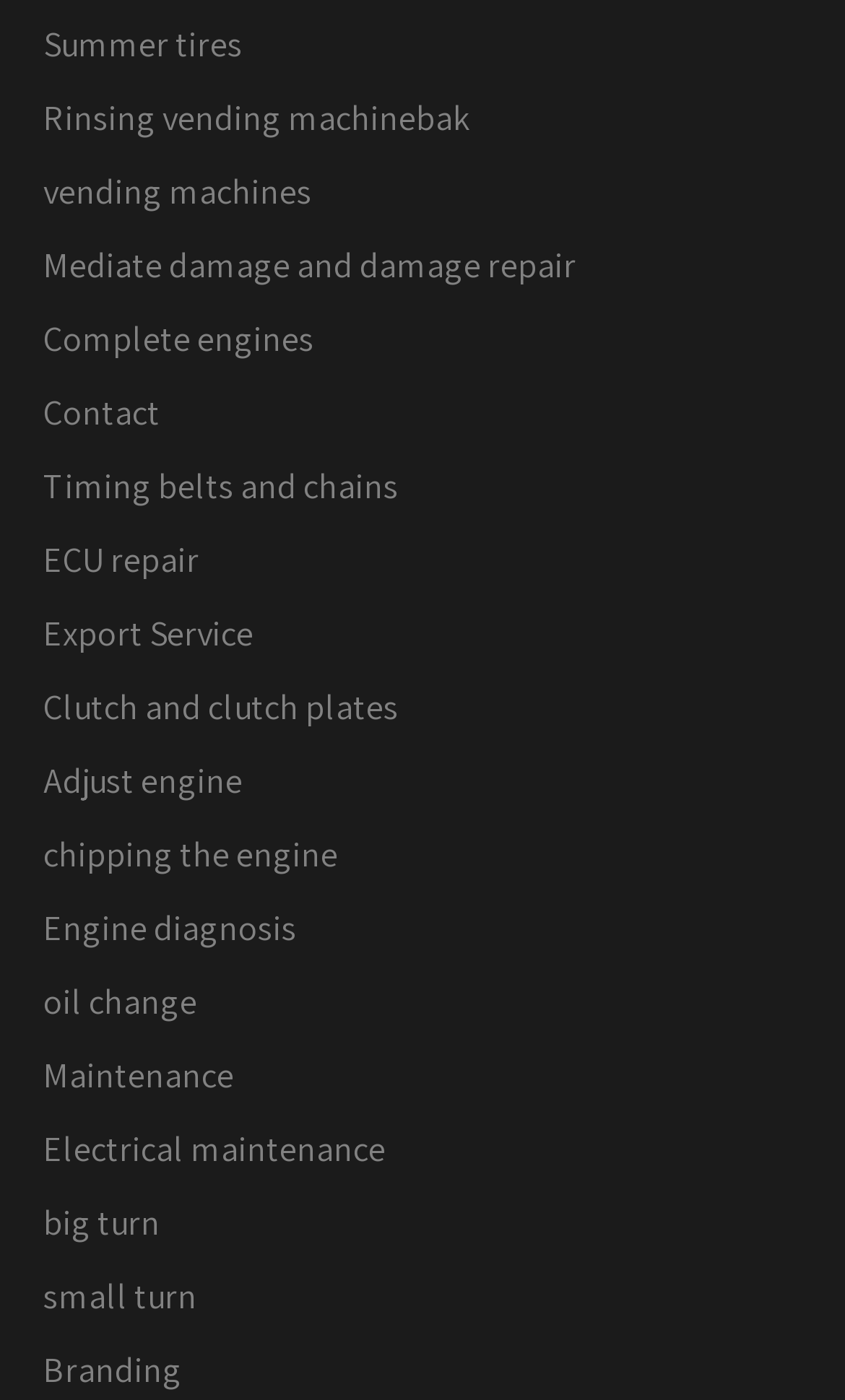Give a one-word or short-phrase answer to the following question: 
How many links are related to engine maintenance?

5